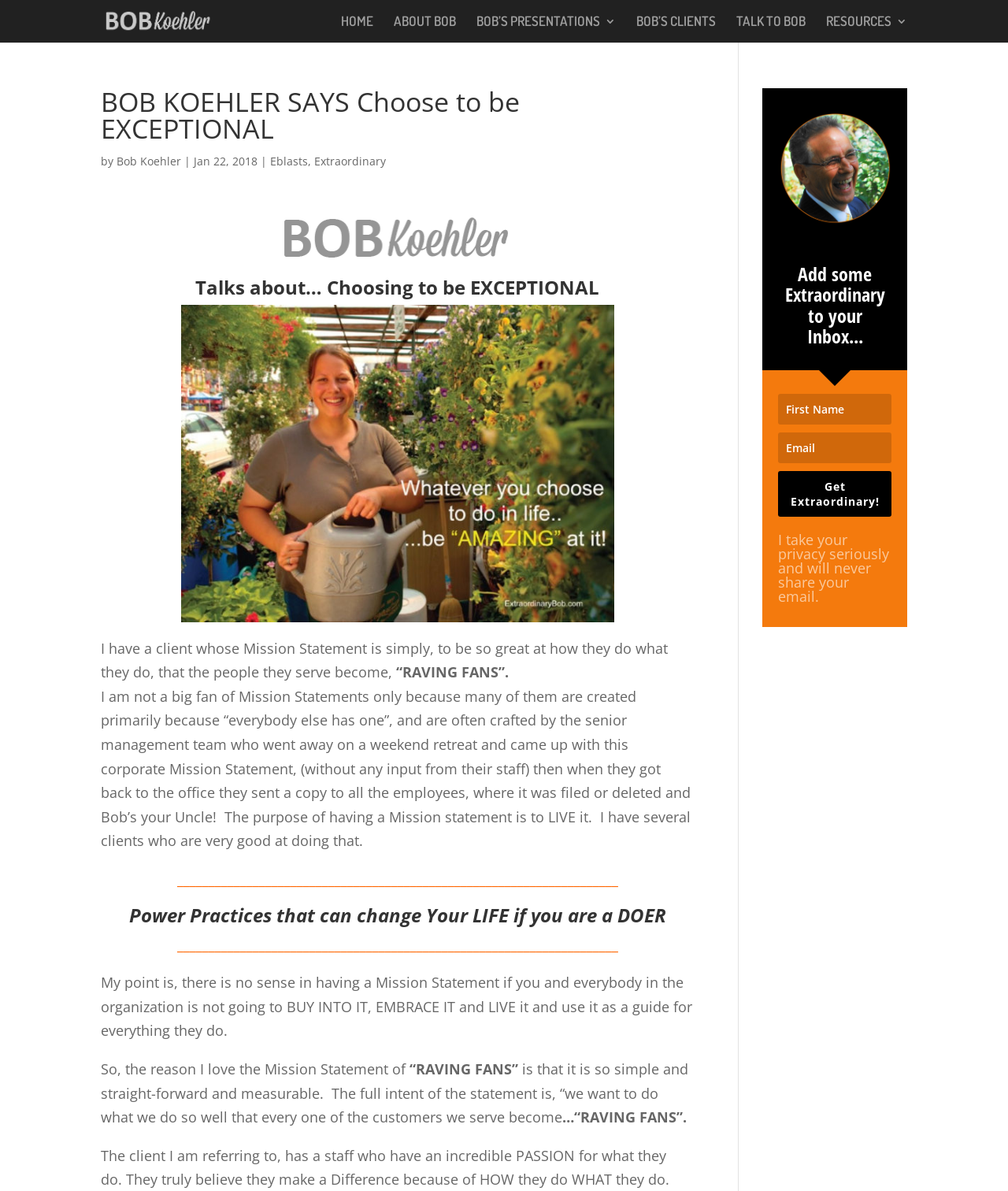What is the goal of the organization with the Mission Statement 'RAVING FANS'?
Please respond to the question thoroughly and include all relevant details.

The goal of the organization is mentioned in the text '“we want to do what we do so well that every one of the customers we serve become …“RAVING FANS”.' This suggests that the organization wants to create raving fans by doing what they do exceptionally well.